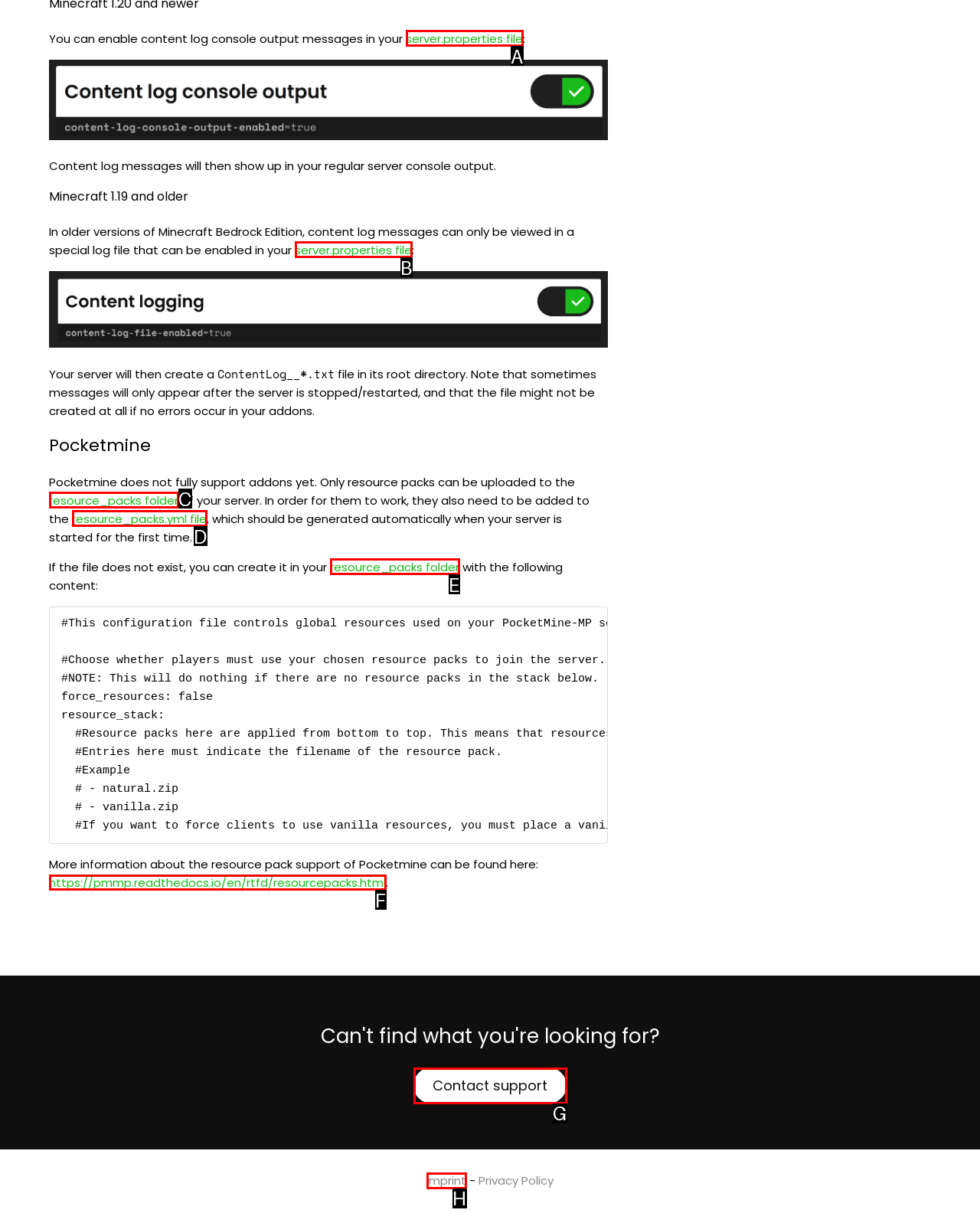Select the appropriate HTML element that needs to be clicked to finish the task: Follow the 'https://pmmp.readthedocs.io/en/rtfd/resourcepacks.html' link
Reply with the letter of the chosen option.

F